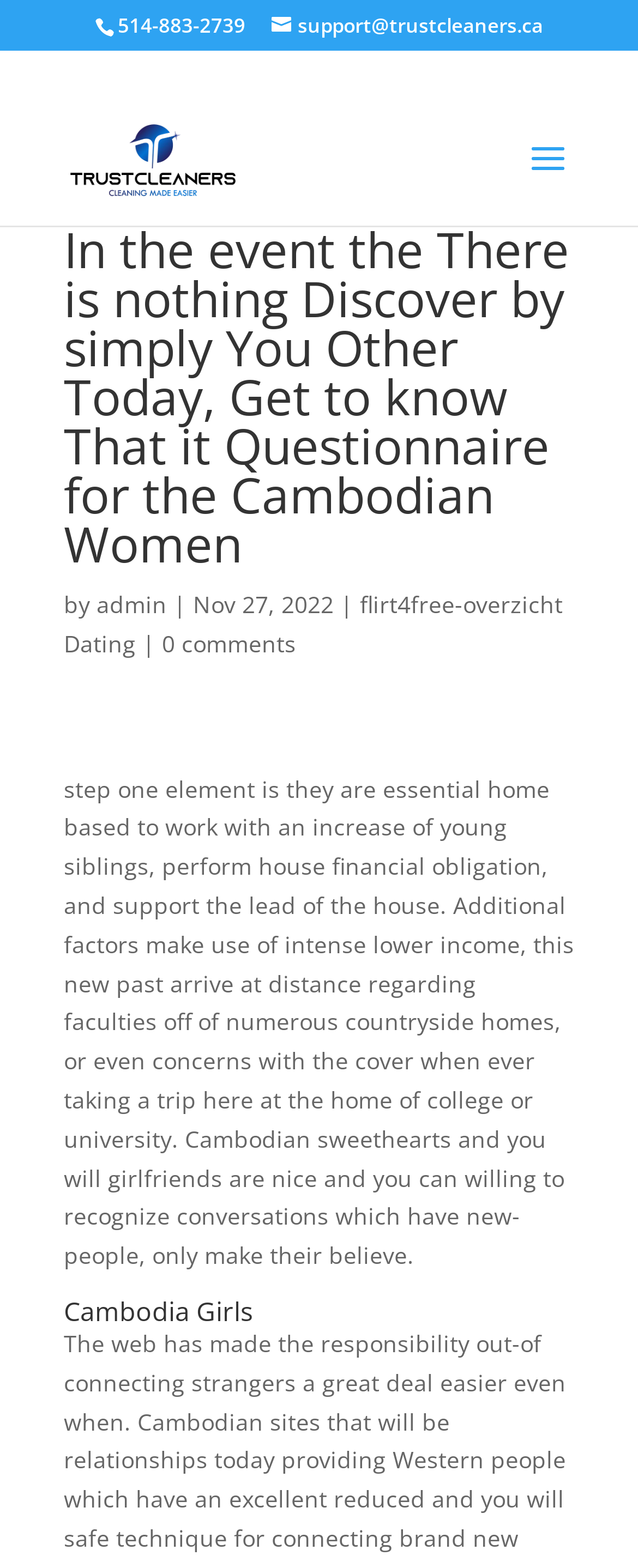What is the phone number on the webpage?
Offer a detailed and exhaustive answer to the question.

I found the phone number by looking at the static text element at the top of the webpage, which is '514-883-2739'.